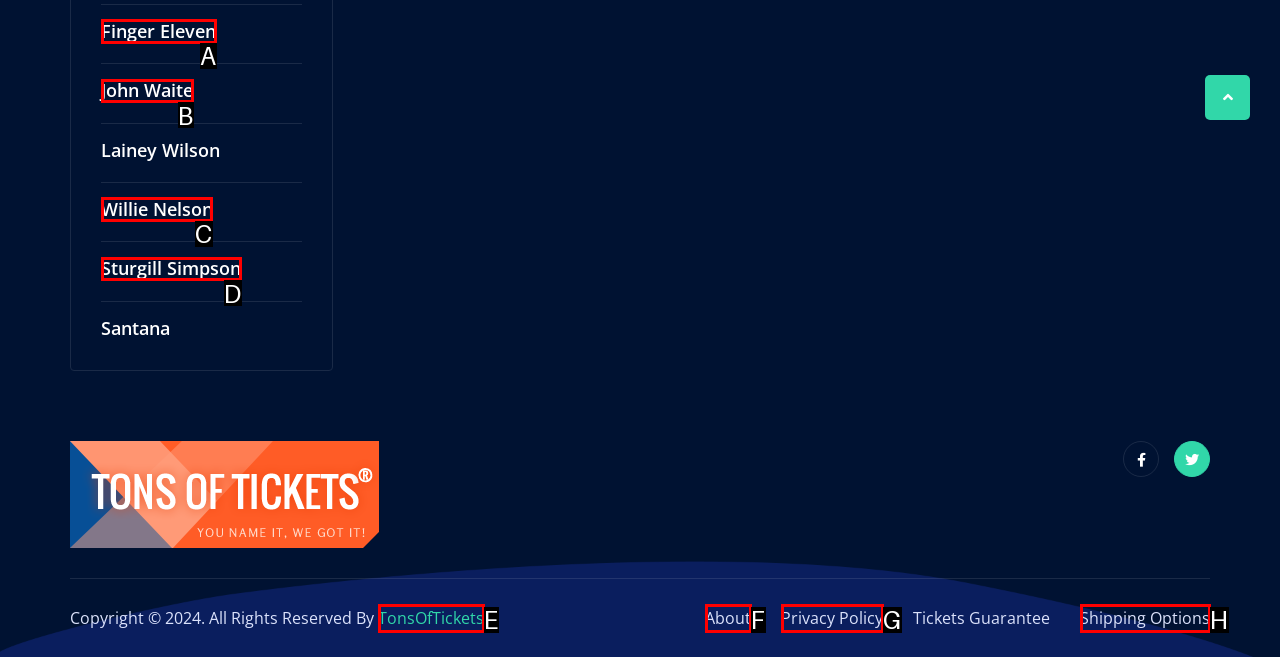From the given options, choose the one to complete the task: Click the 'Contact Us' link
Indicate the letter of the correct option.

None